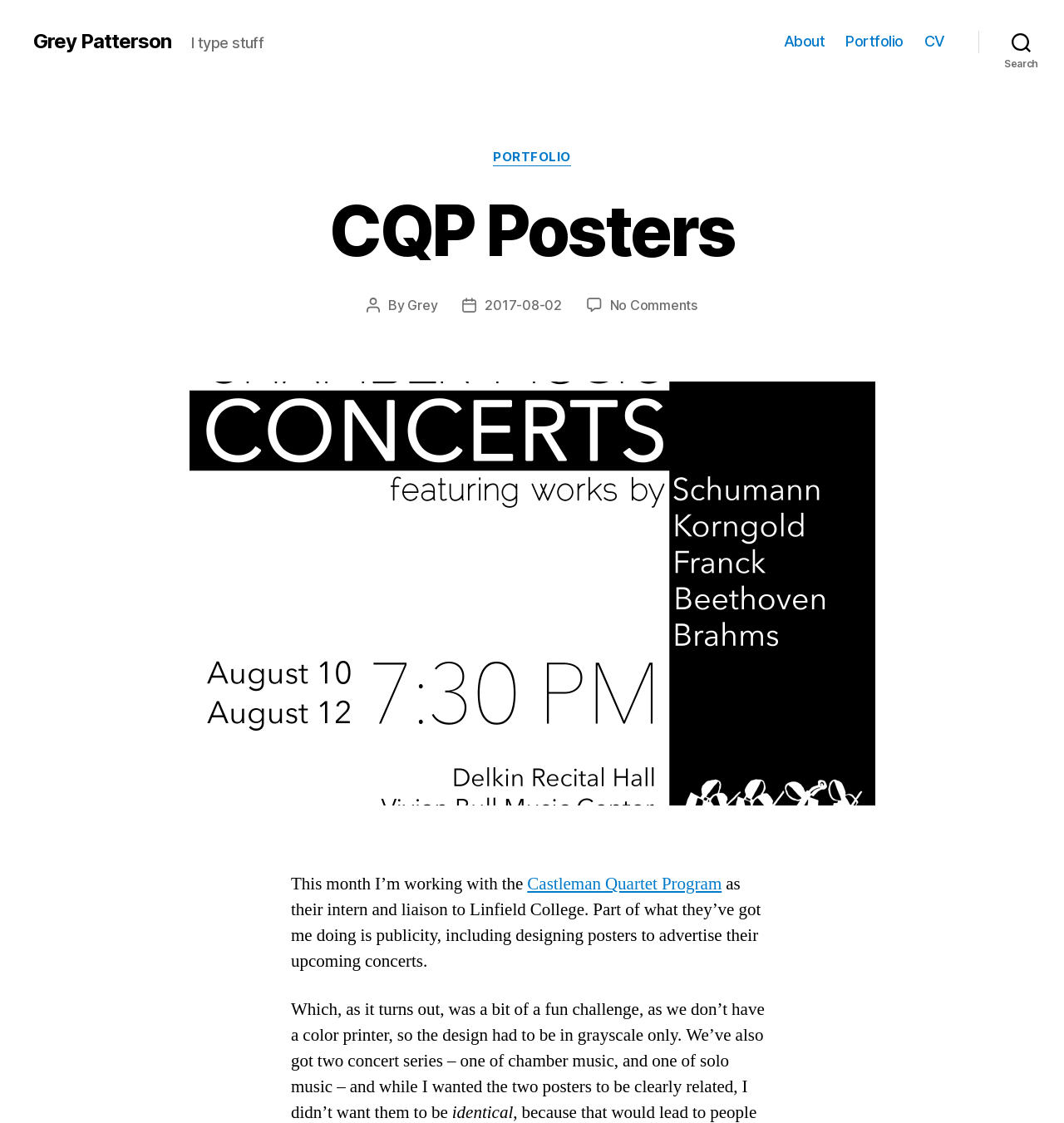Answer the following inquiry with a single word or phrase:
What is the organization the author is working with?

Castleman Quartet Program